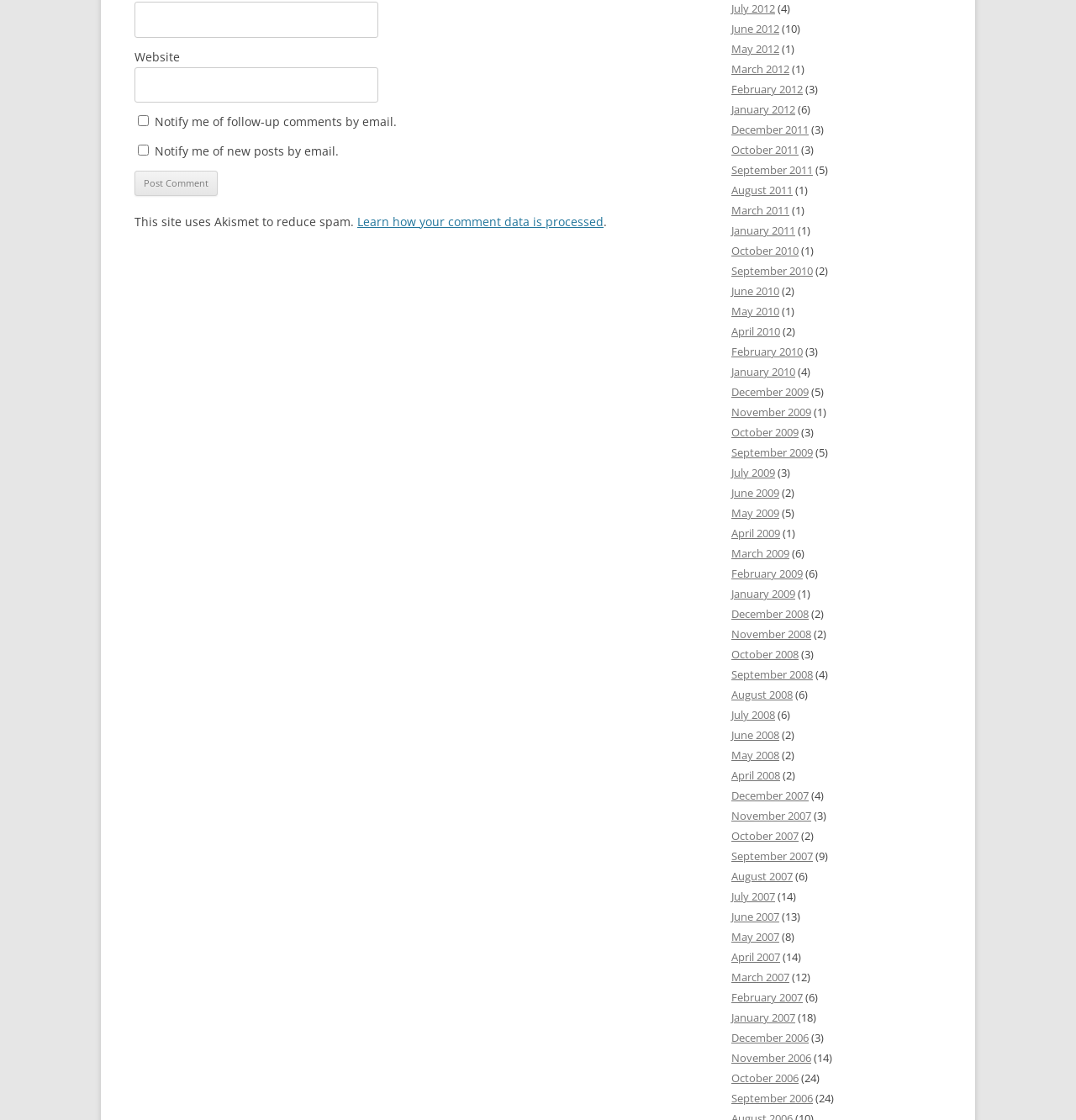Bounding box coordinates are specified in the format (top-left x, top-left y, bottom-right x, bottom-right y). All values are floating point numbers bounded between 0 and 1. Please provide the bounding box coordinate of the region this sentence describes: parent_node: Website name="url"

[0.125, 0.06, 0.351, 0.092]